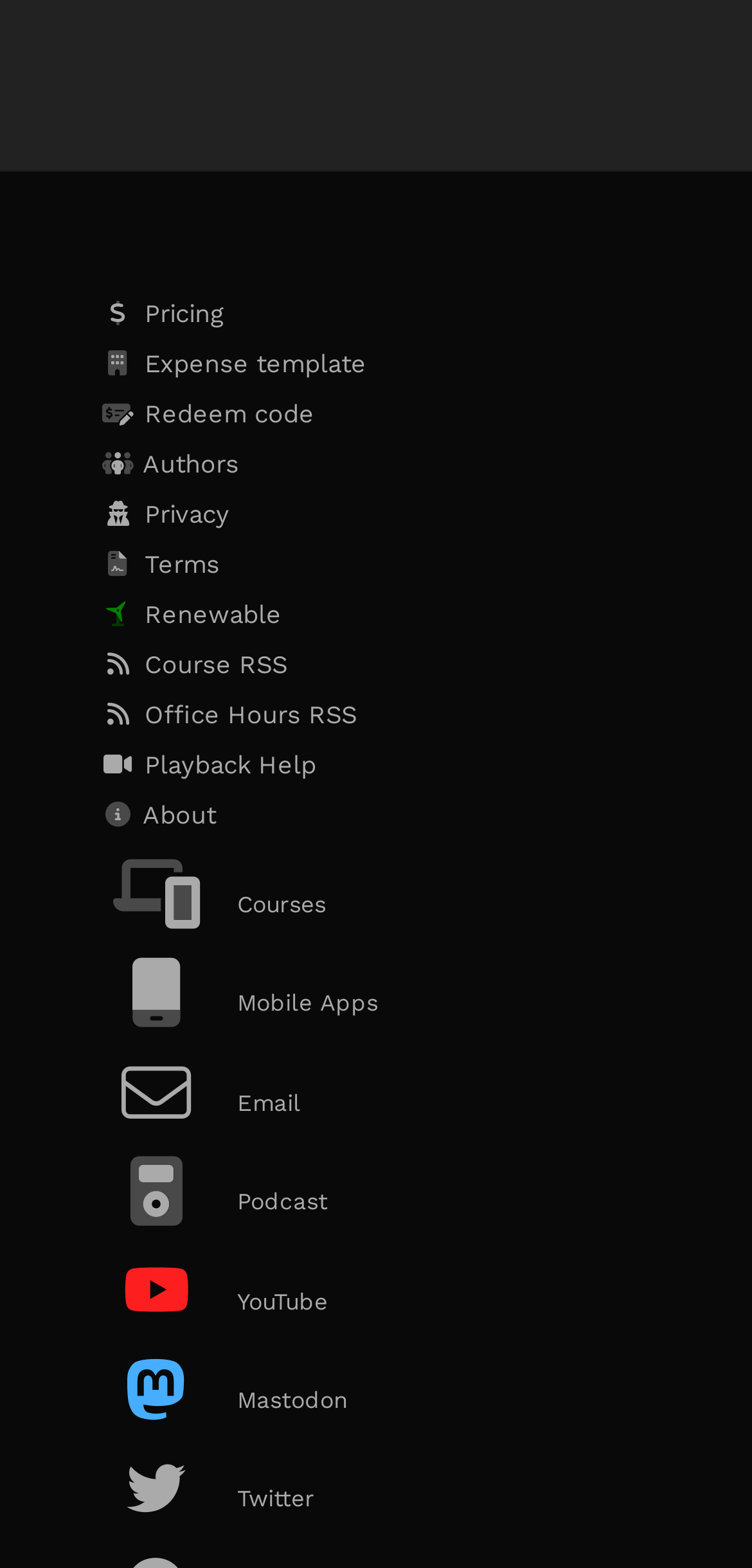Kindly provide the bounding box coordinates of the section you need to click on to fulfill the given instruction: "Learn about authors".

[0.131, 0.28, 0.869, 0.312]